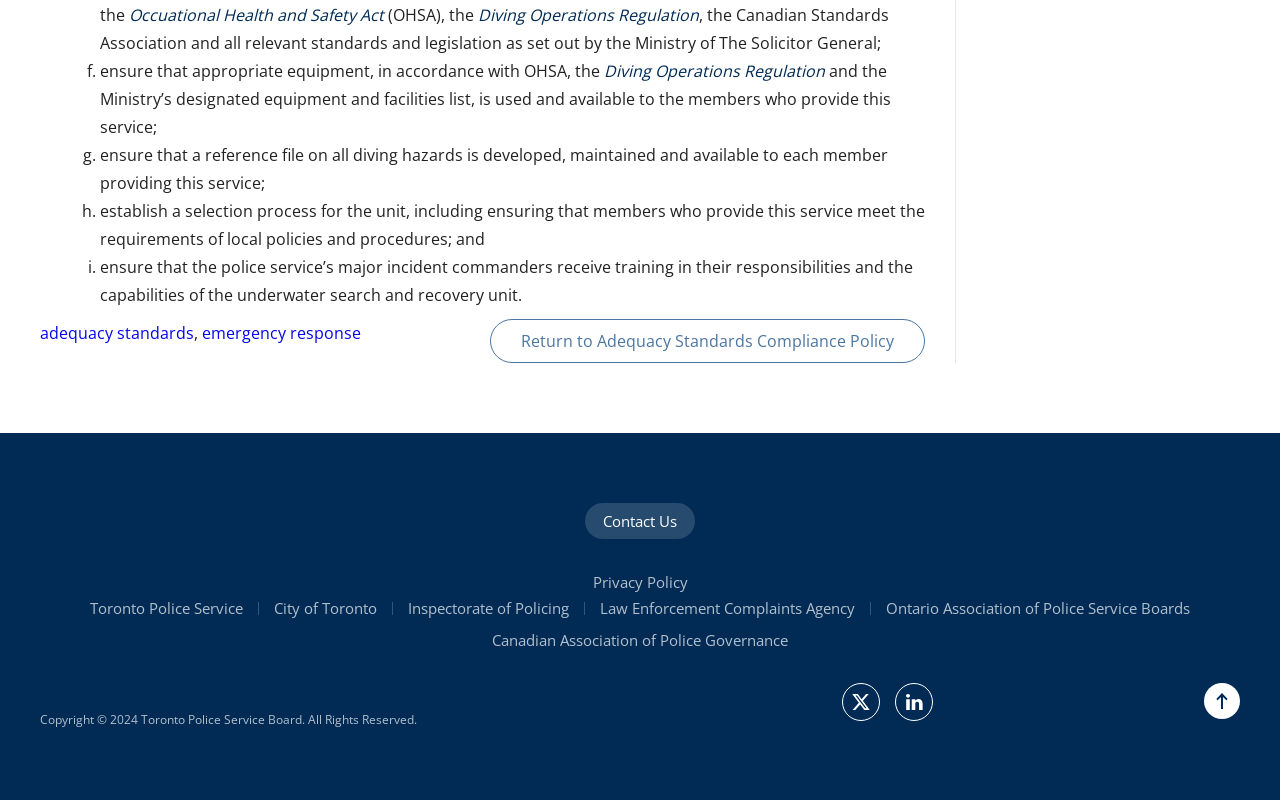Pinpoint the bounding box coordinates of the area that should be clicked to complete the following instruction: "Click on 'Contact Us'". The coordinates must be given as four float numbers between 0 and 1, i.e., [left, top, right, bottom].

[0.457, 0.628, 0.543, 0.674]